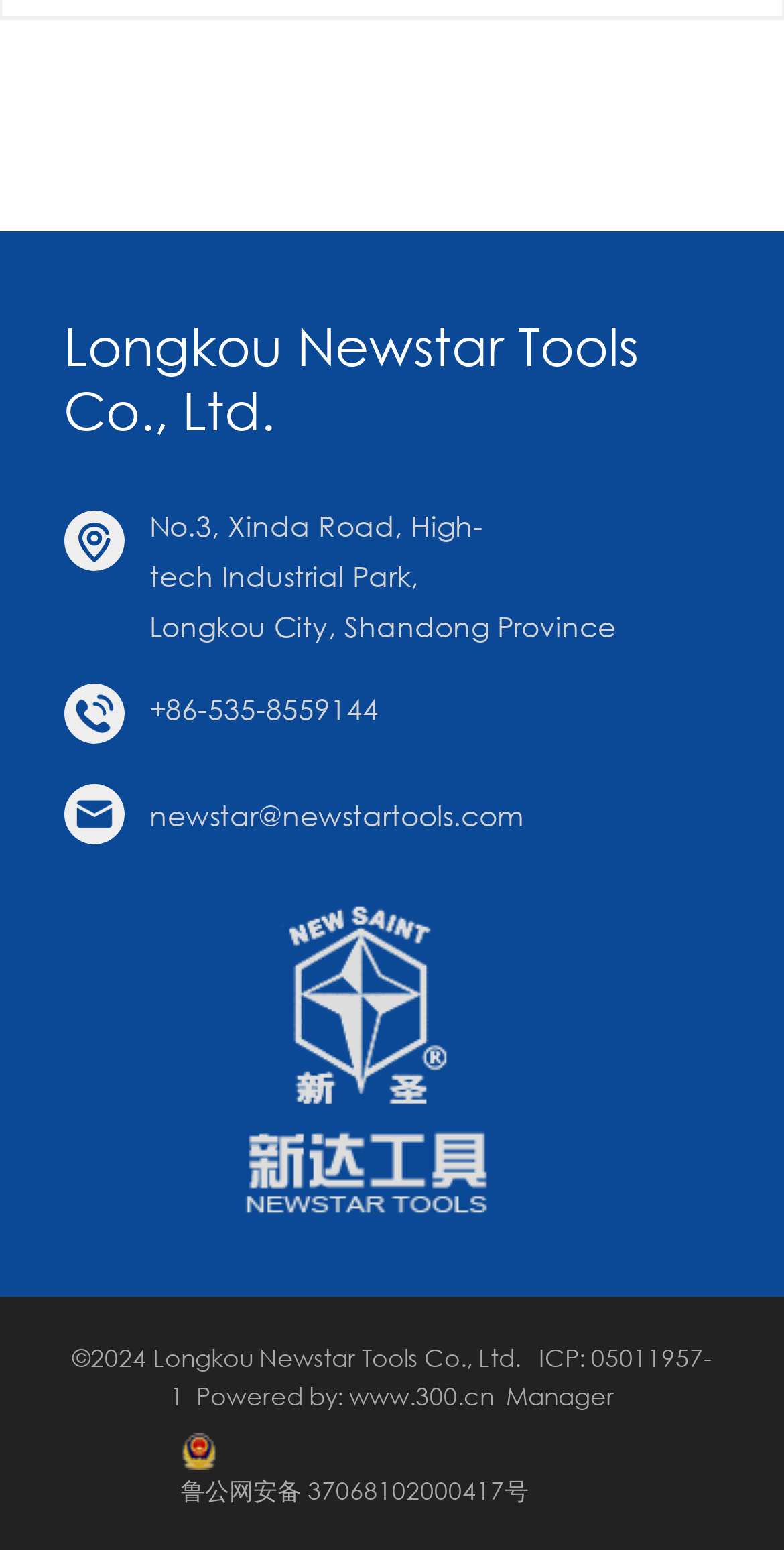Please provide a detailed answer to the question below based on the screenshot: 
What is the copyright year of the webpage?

The copyright year can be found in the static text element with the bounding box coordinates [0.092, 0.865, 0.679, 0.887].